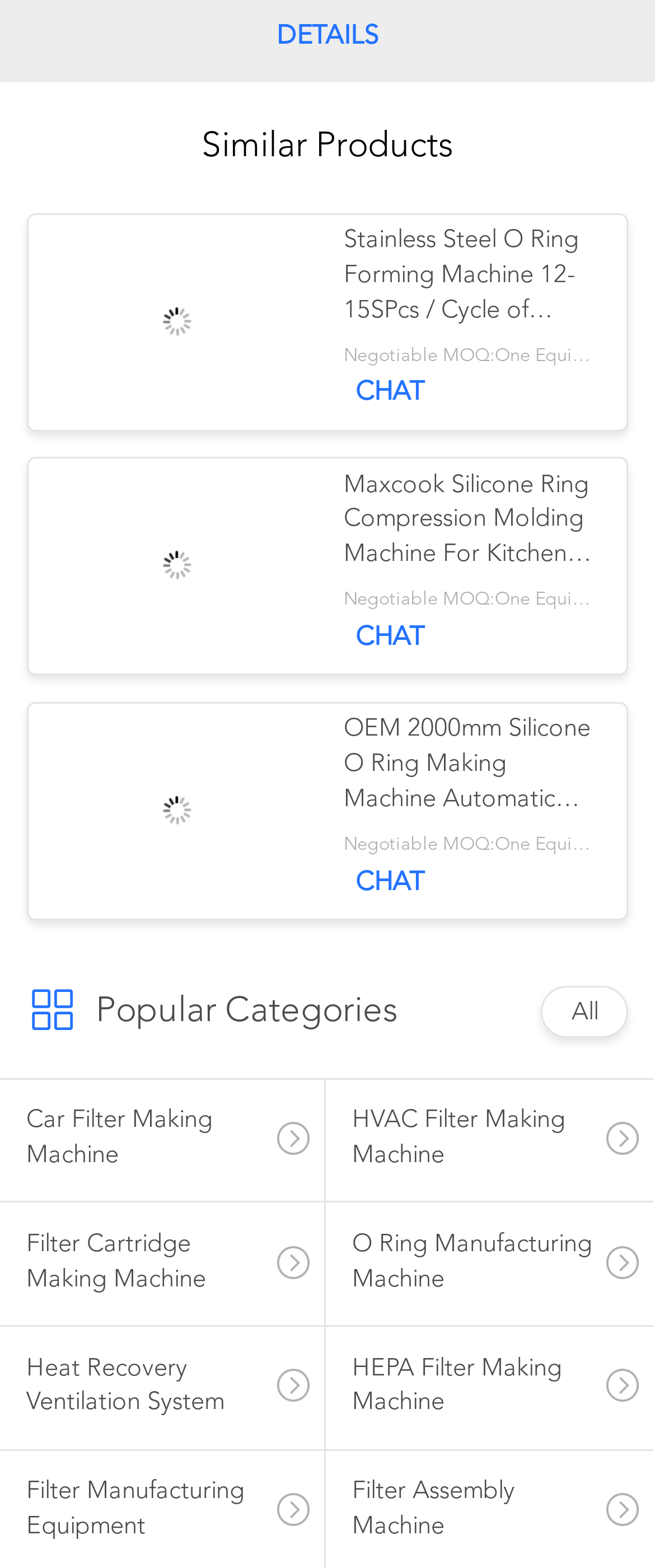Provide a single word or phrase answer to the question: 
What is the MOQ for the products listed?

One Equipment